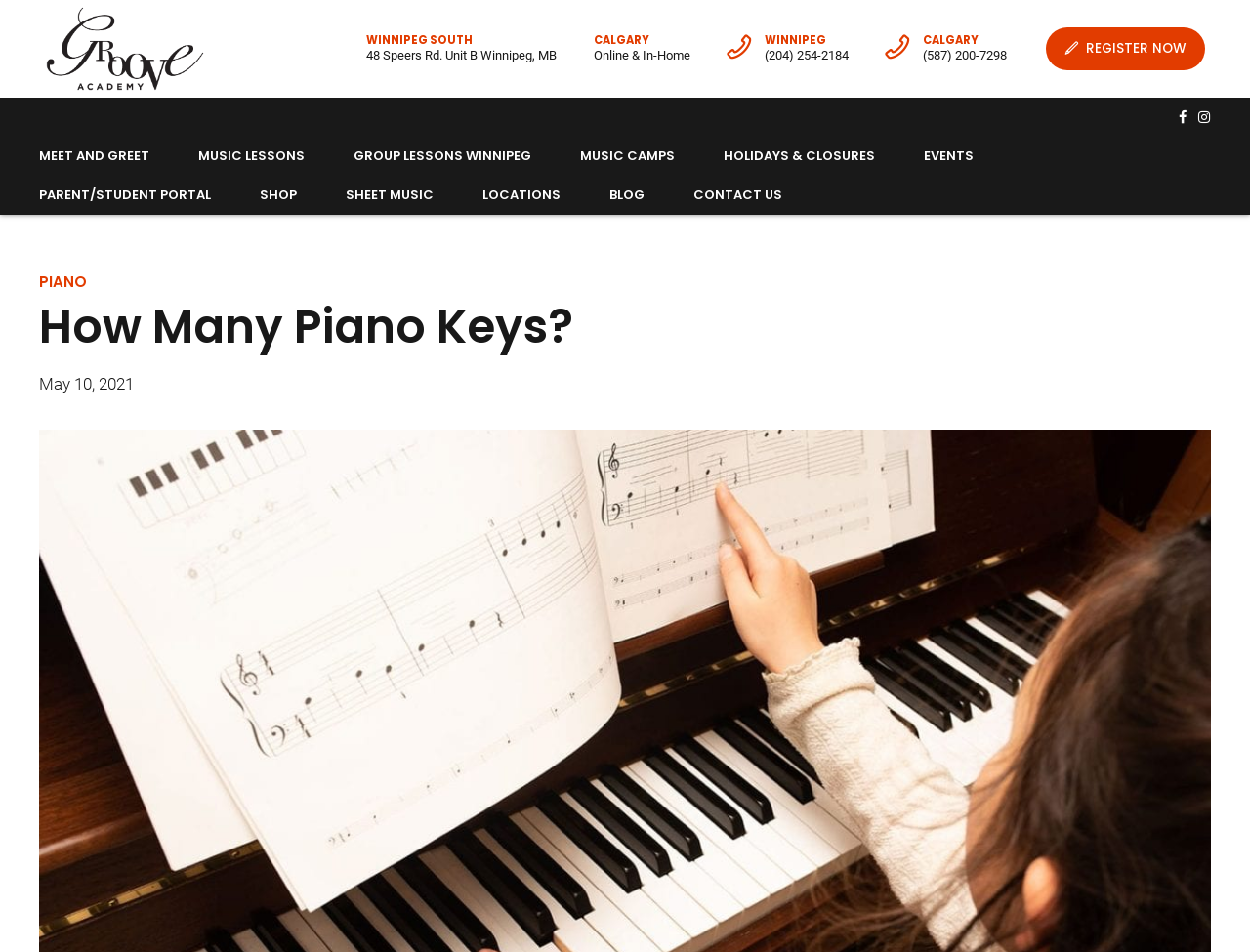Please determine the bounding box coordinates of the area that needs to be clicked to complete this task: 'Check out 'HOLIDAYS & CLOSURES''. The coordinates must be four float numbers between 0 and 1, formatted as [left, top, right, bottom].

[0.579, 0.144, 0.7, 0.185]